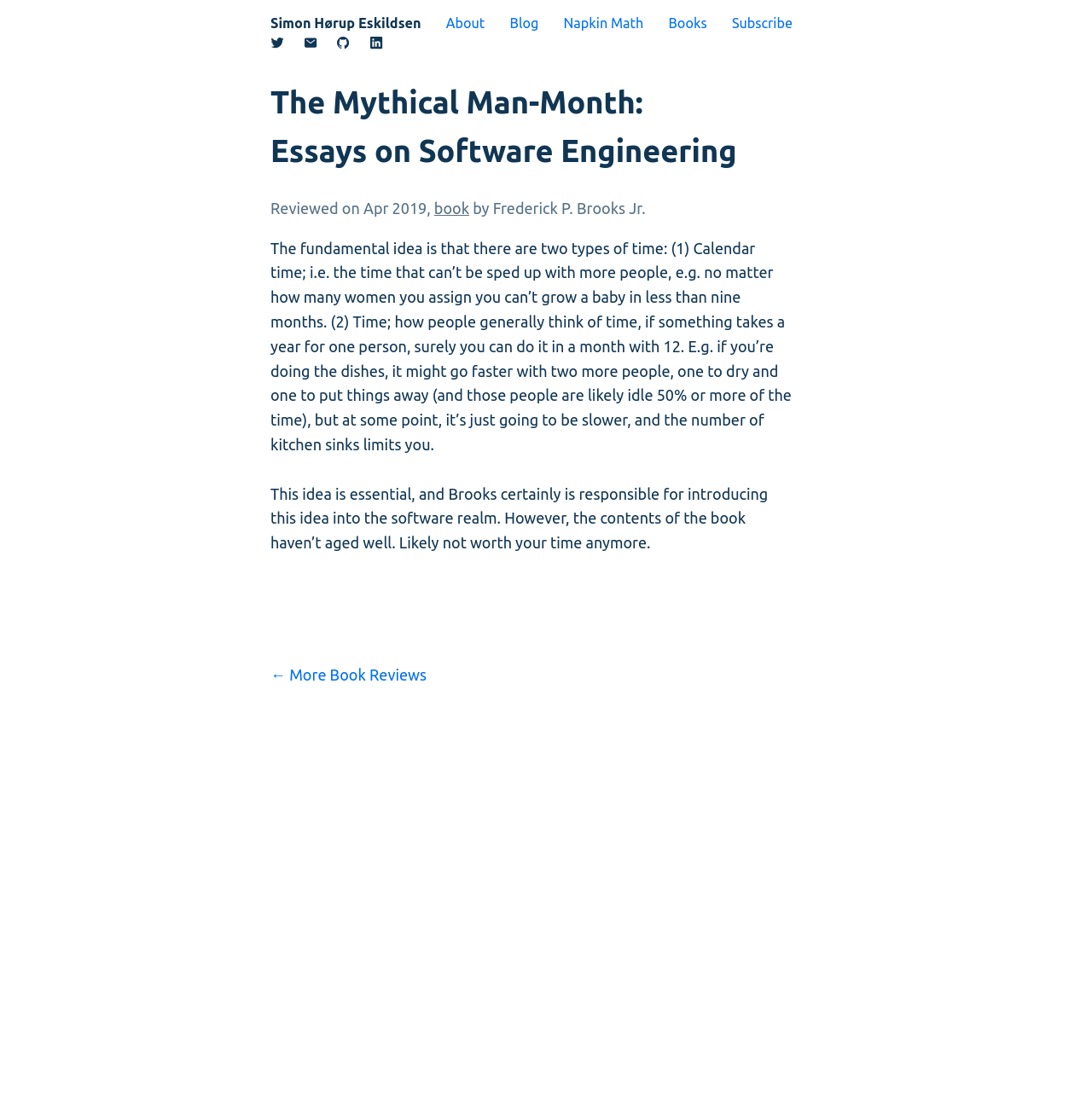Locate the bounding box coordinates of the region to be clicked to comply with the following instruction: "Read more book reviews". The coordinates must be four float numbers between 0 and 1, in the form [left, top, right, bottom].

[0.248, 0.602, 0.391, 0.617]